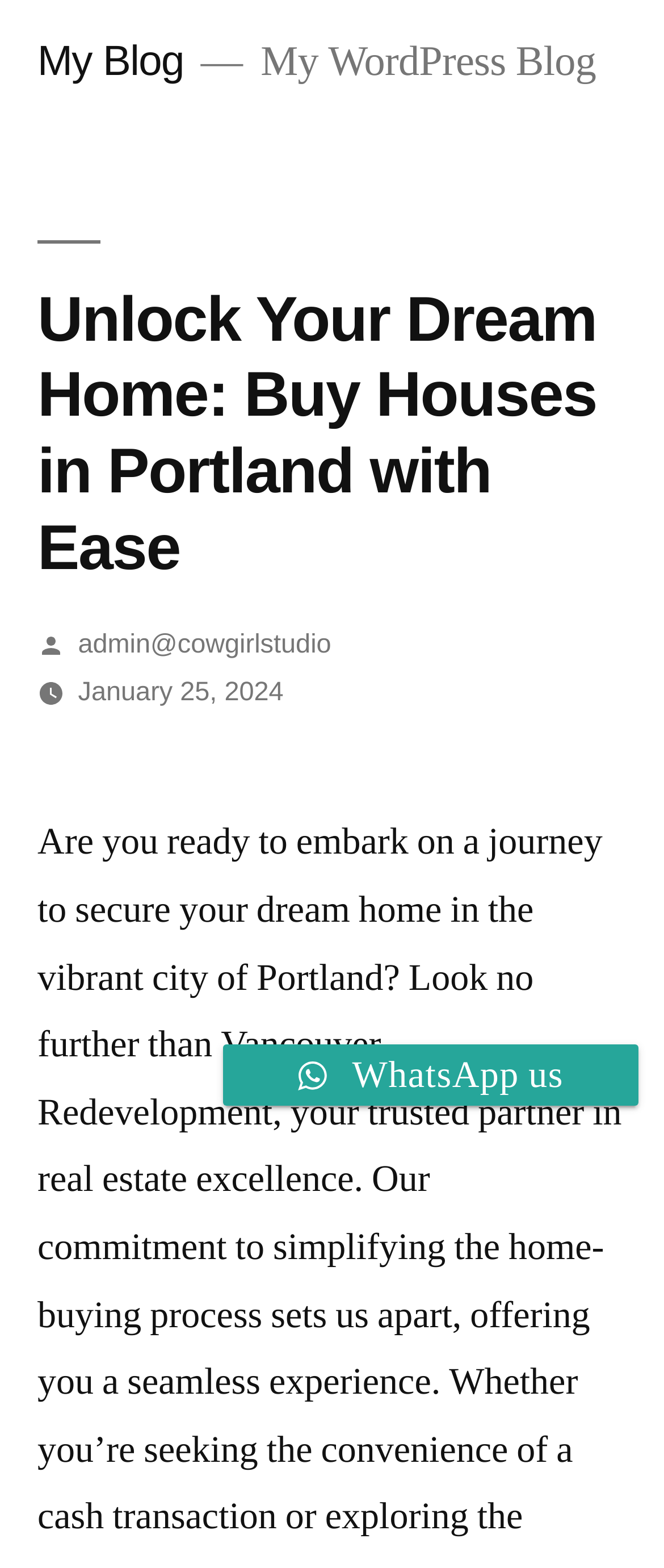Show the bounding box coordinates for the HTML element as described: "January 25, 2024January 25, 2024".

[0.117, 0.433, 0.427, 0.451]